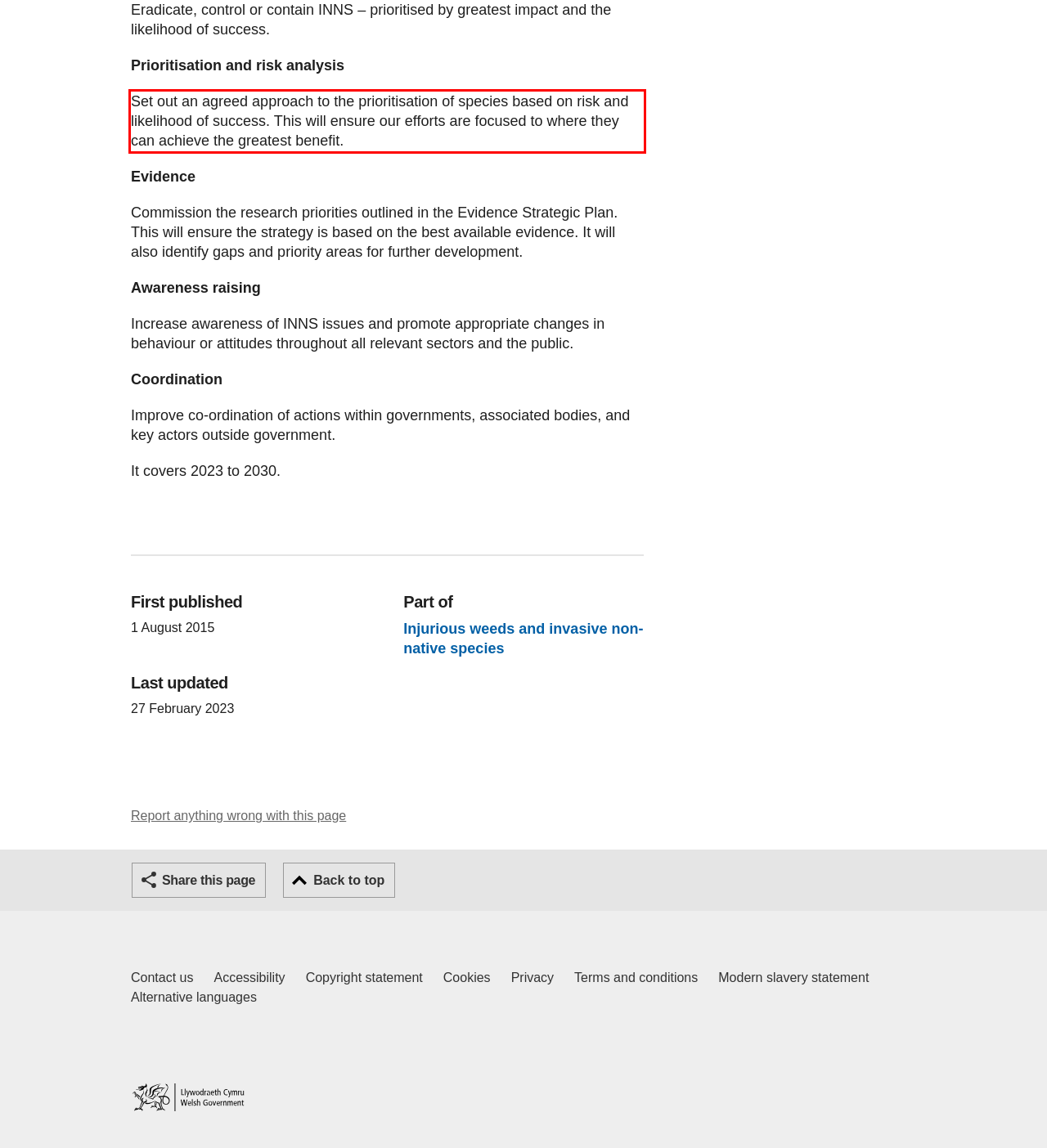Please identify and extract the text from the UI element that is surrounded by a red bounding box in the provided webpage screenshot.

Set out an agreed approach to the prioritisation of species based on risk and likelihood of success. This will ensure our efforts are focused to where they can achieve the greatest benefit.